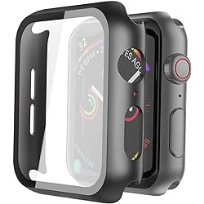What is the purpose of the transparent front cover?
Using the visual information, respond with a single word or phrase.

To provide visibility of the watch's display